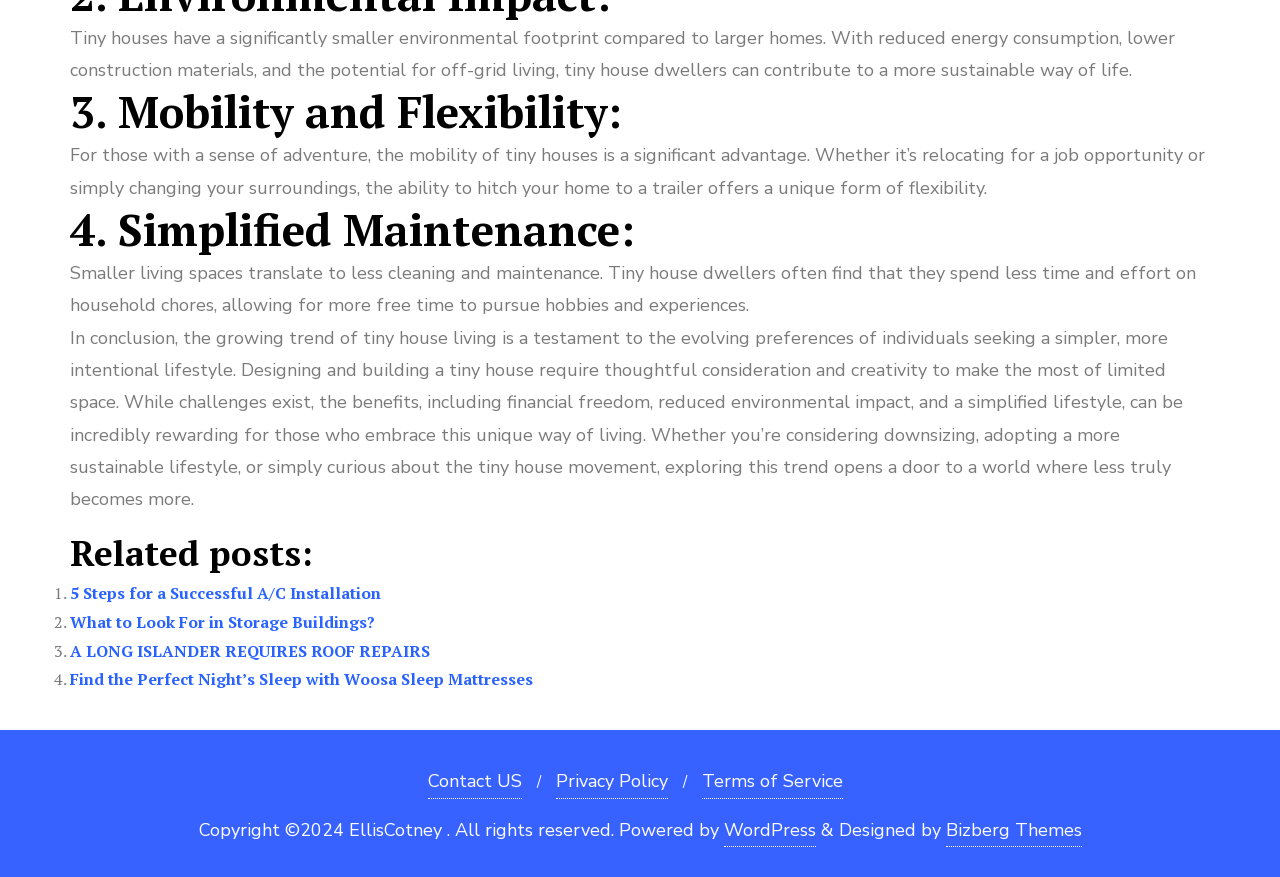Please identify the bounding box coordinates of the area I need to click to accomplish the following instruction: "Contact us".

[0.334, 0.873, 0.407, 0.911]